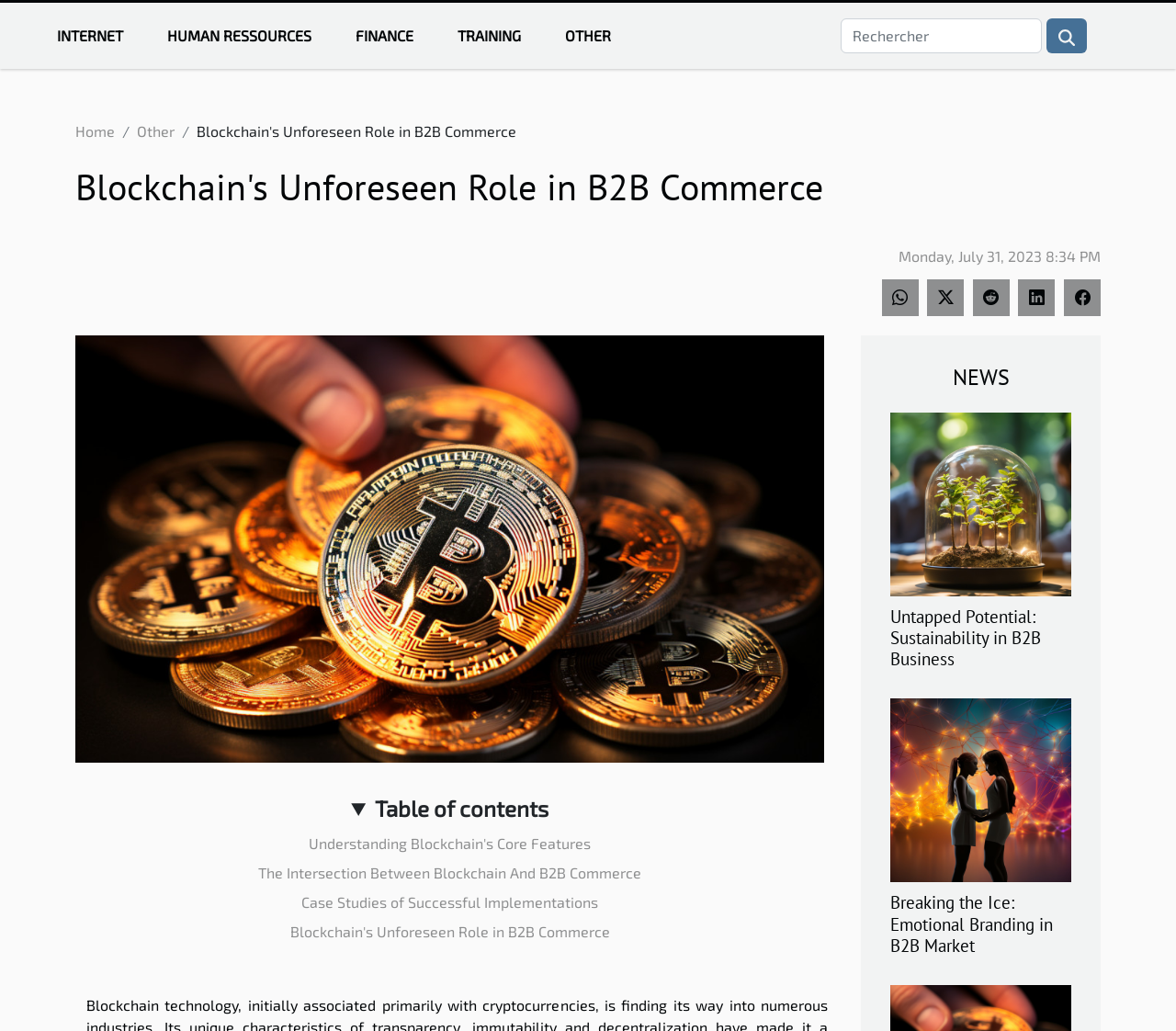Please provide a one-word or phrase answer to the question: 
How many social media links are there in the group?

5